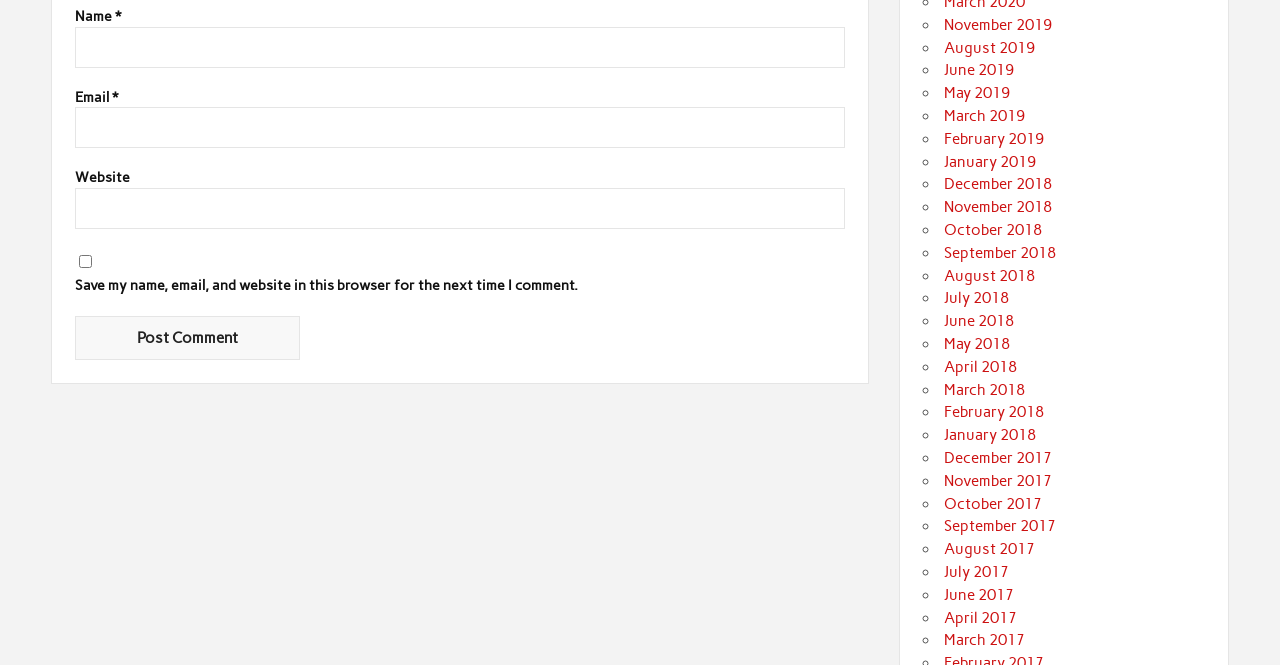Could you highlight the region that needs to be clicked to execute the instruction: "Enter your name"?

[0.059, 0.04, 0.66, 0.102]